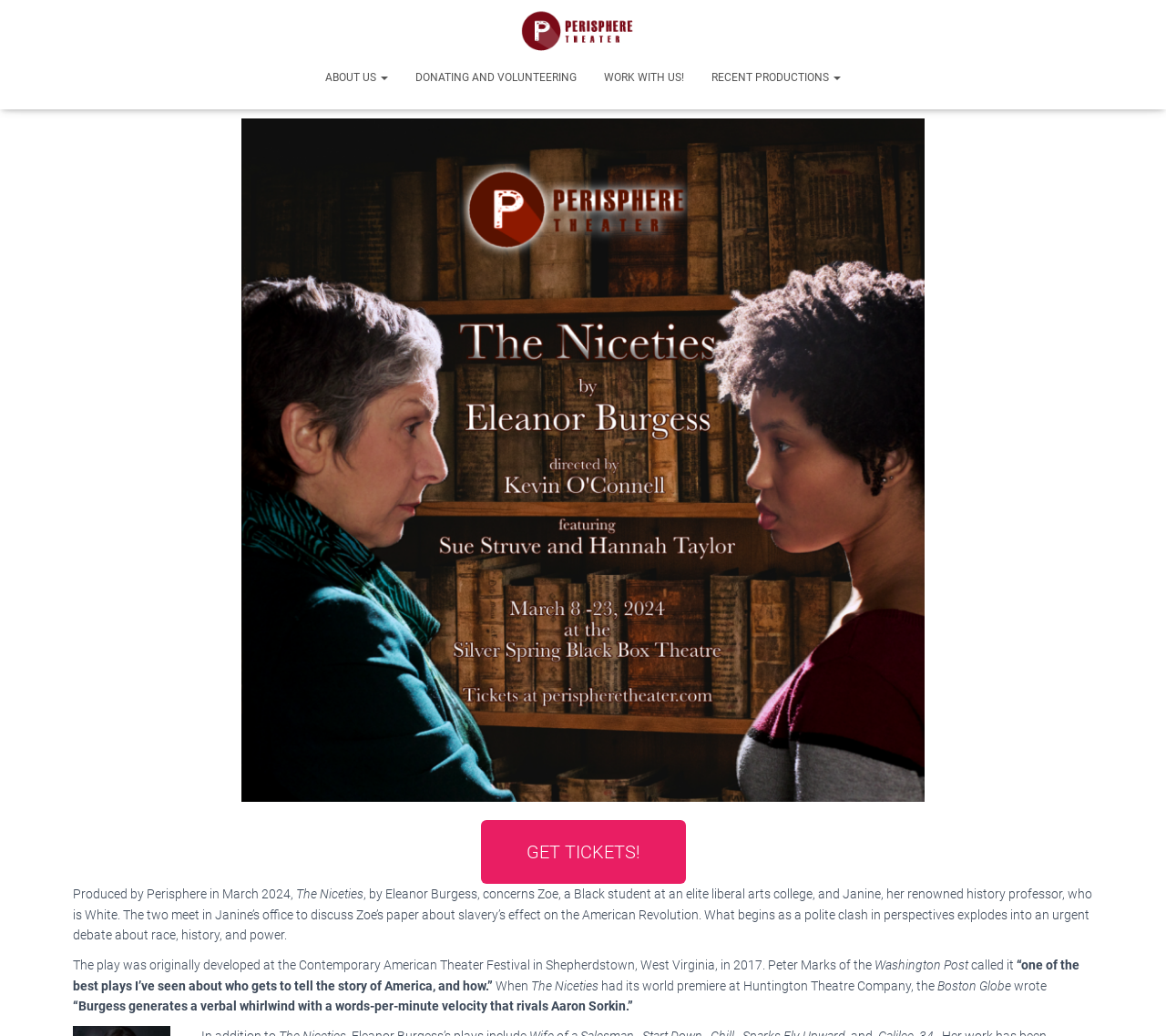Based on the element description Recent Productions, identify the bounding box coordinates for the UI element. The coordinates should be in the format (top-left x, top-left y, bottom-right x, bottom-right y) and within the 0 to 1 range.

[0.598, 0.053, 0.733, 0.097]